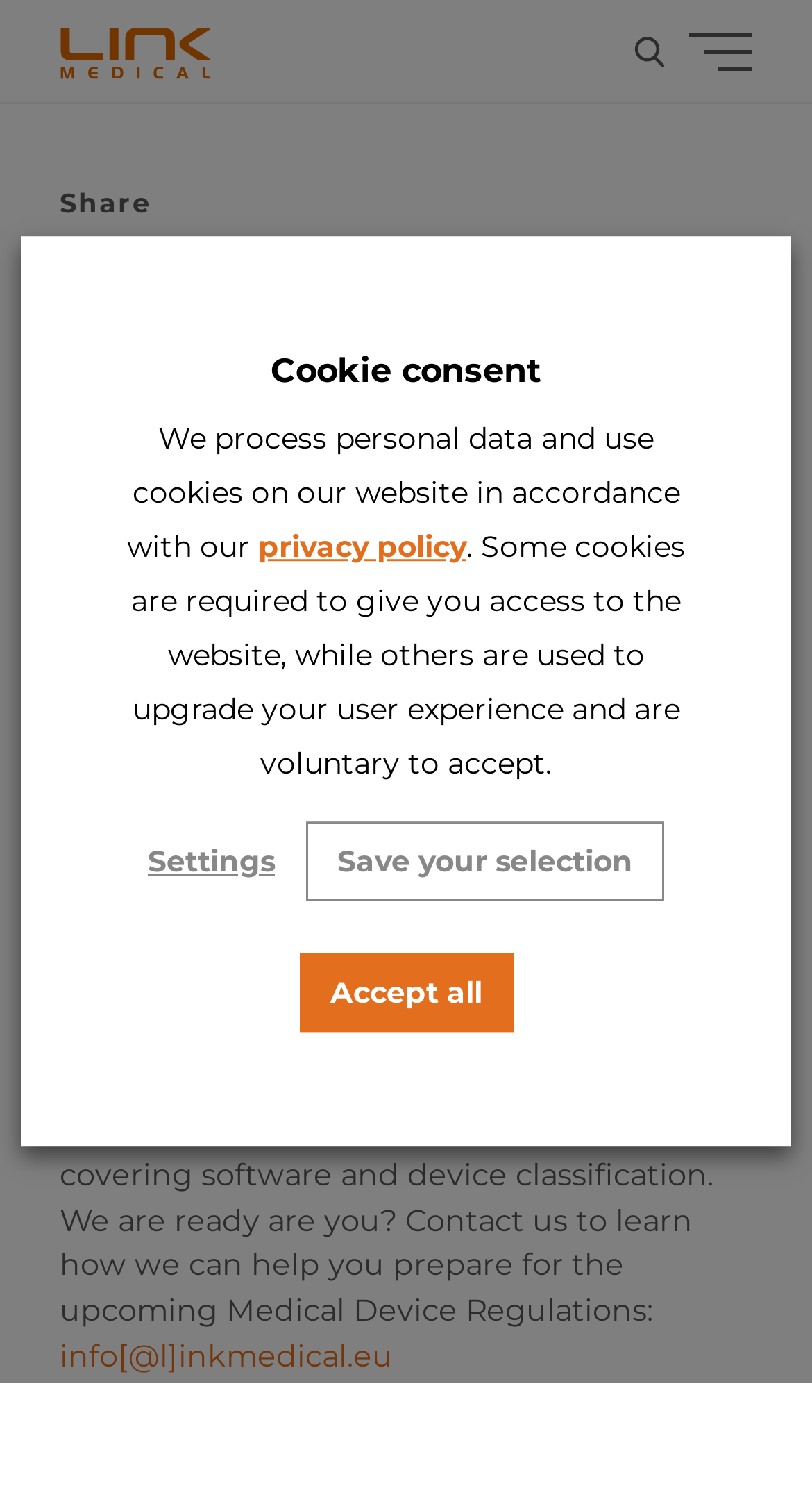Identify and provide the bounding box for the element described by: "Accept all".

[0.368, 0.634, 0.632, 0.686]